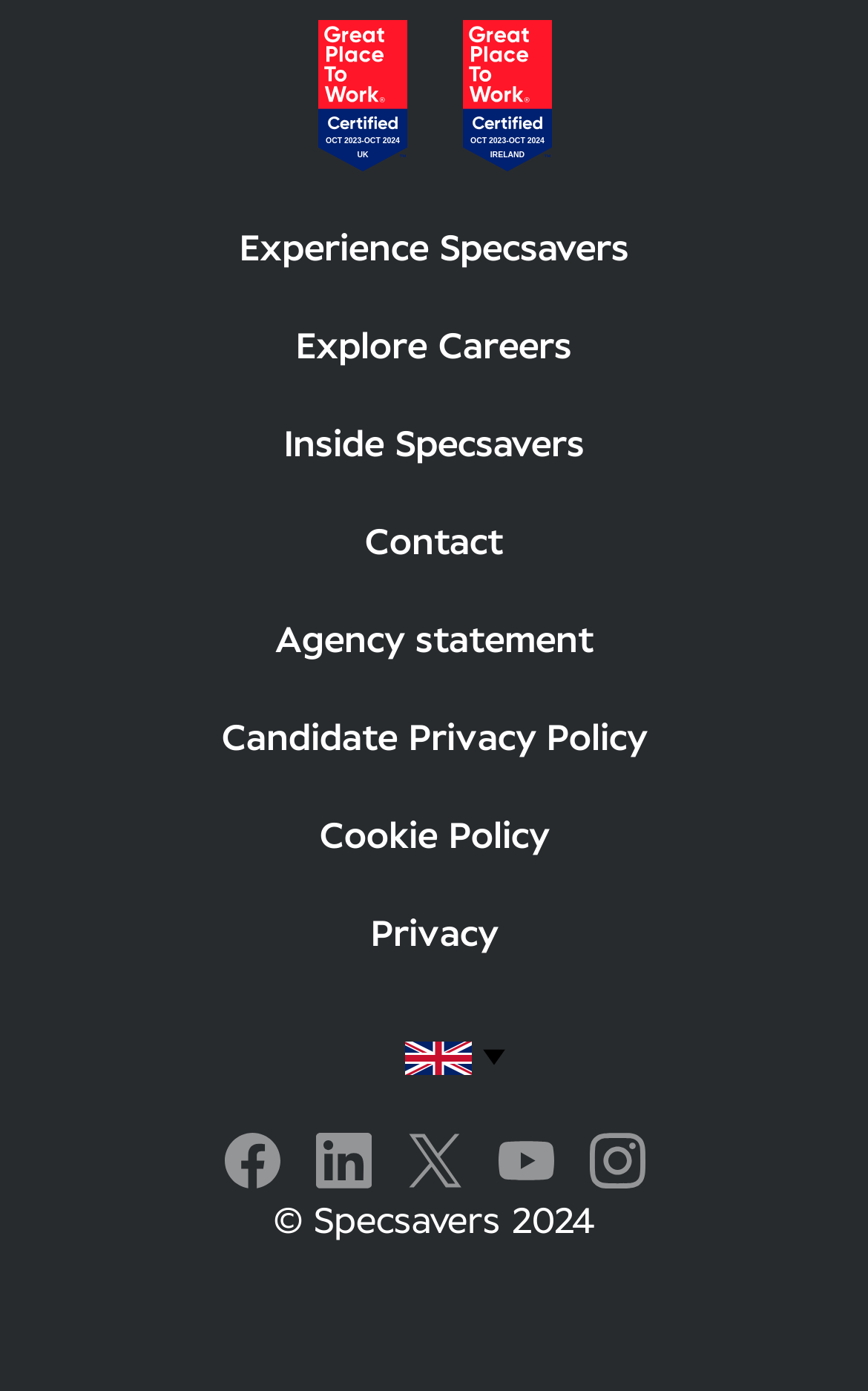How many links are available under 'Explore'?
Answer the question using a single word or phrase, according to the image.

4